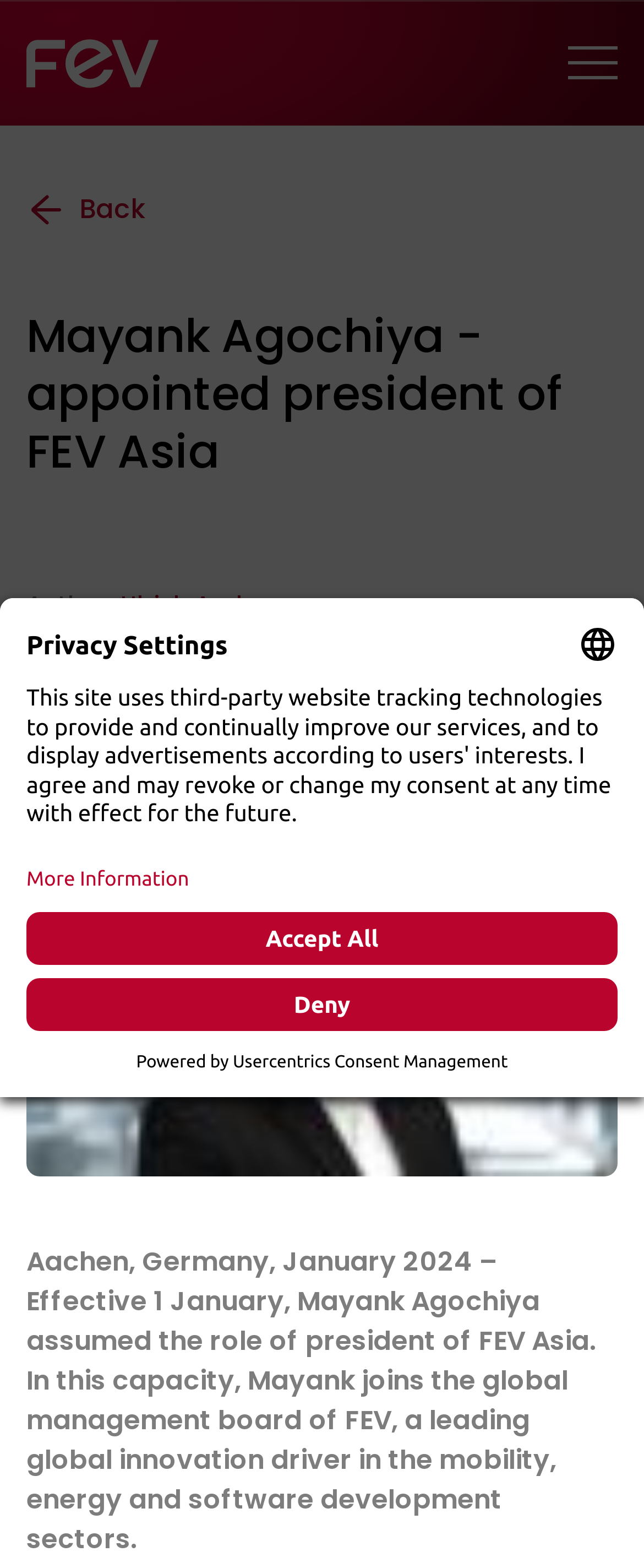Based on the image, please respond to the question with as much detail as possible:
What is the publication date of the press release?

The publication date is mentioned in the webpage content, specifically in the 'Published:' section, which states 'January 17, 2024'.